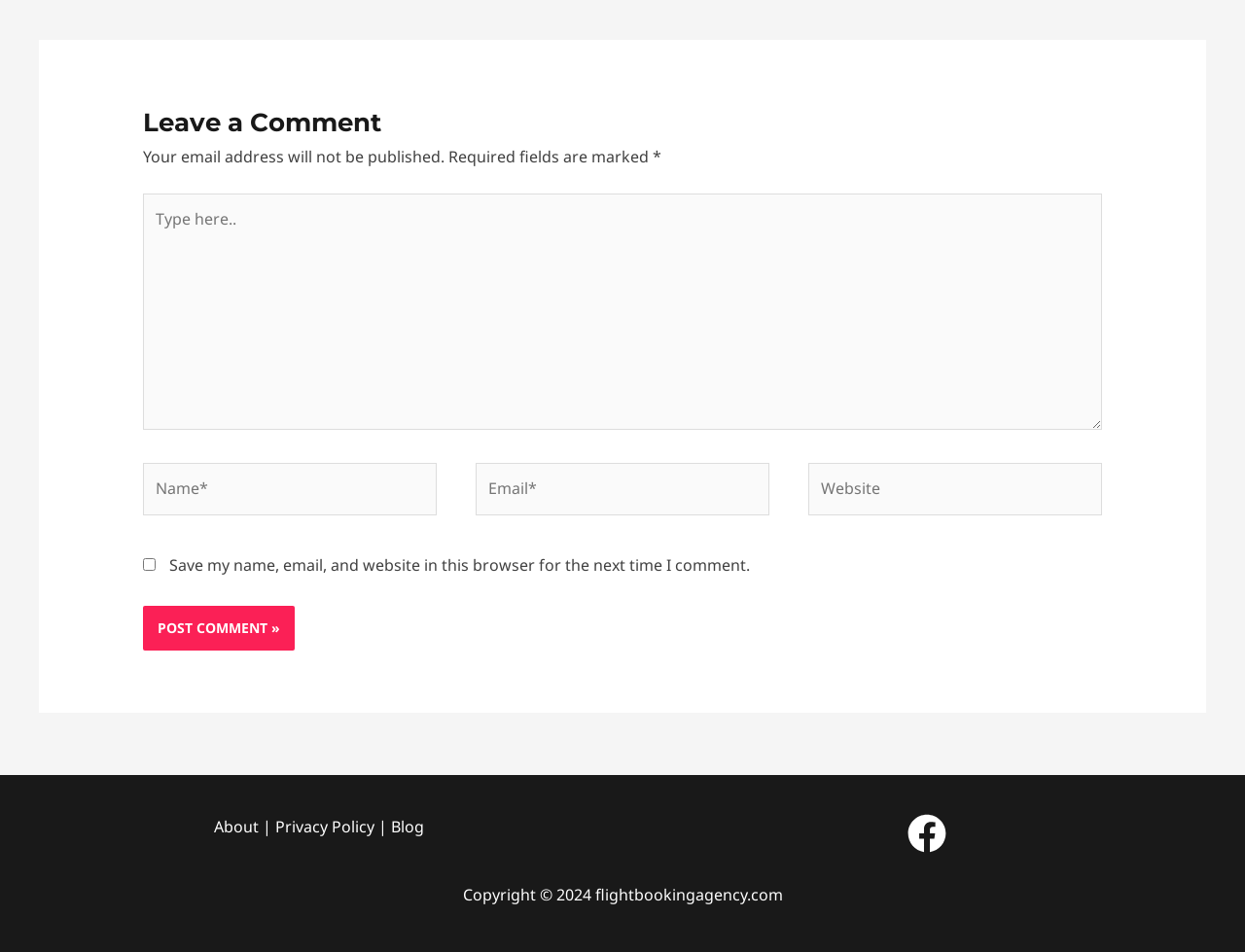Find the bounding box coordinates of the area that needs to be clicked in order to achieve the following instruction: "Enter your name". The coordinates should be specified as four float numbers between 0 and 1, i.e., [left, top, right, bottom].

[0.115, 0.487, 0.351, 0.541]